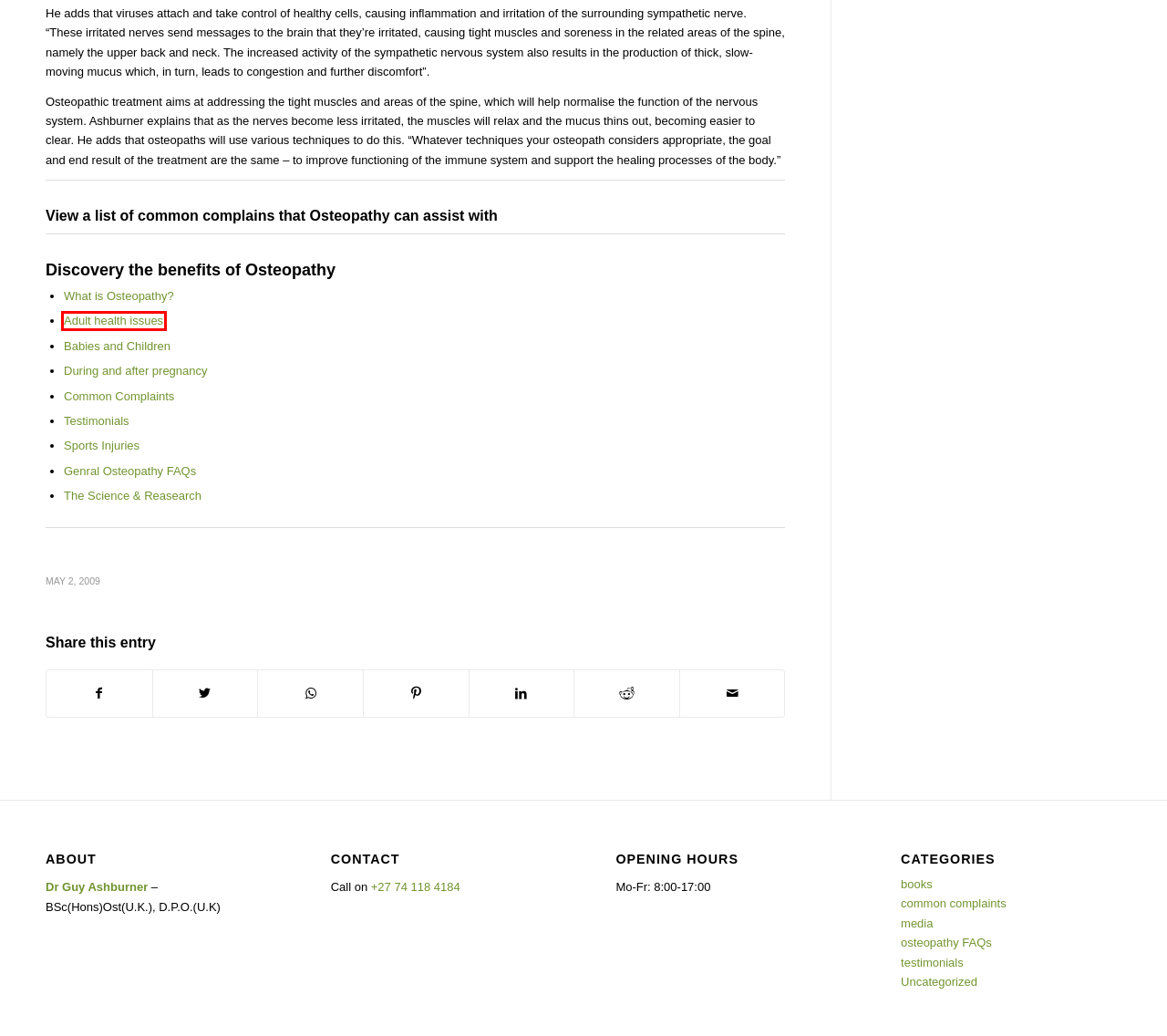You are provided a screenshot of a webpage featuring a red bounding box around a UI element. Choose the webpage description that most accurately represents the new webpage after clicking the element within the red bounding box. Here are the candidates:
A. Osteopathy can help during and after pregnancy - Dr Guy Ashburner Osteopath
B. osteopathy FAQs Archives - Dr Guy Ashburner Osteopath
C. Osteopathy Evidence and Research - Dr Guy Ashburner Osteopath
D. Appointments - Dr Guy Ashburner Osteopath
E. Babies and Children benefiting from Osteopathy - Dr Guy Ashburner Osteopath
F. Osteopathy Treats Sports Injuries - Dr Guy Ashburner Osteopath
G. Adults benefiting from Osteopathy - Dr Guy Ashburner Osteopath
H. What Is Osteopathy? - Dr Guy Ashburner Osteopath

G